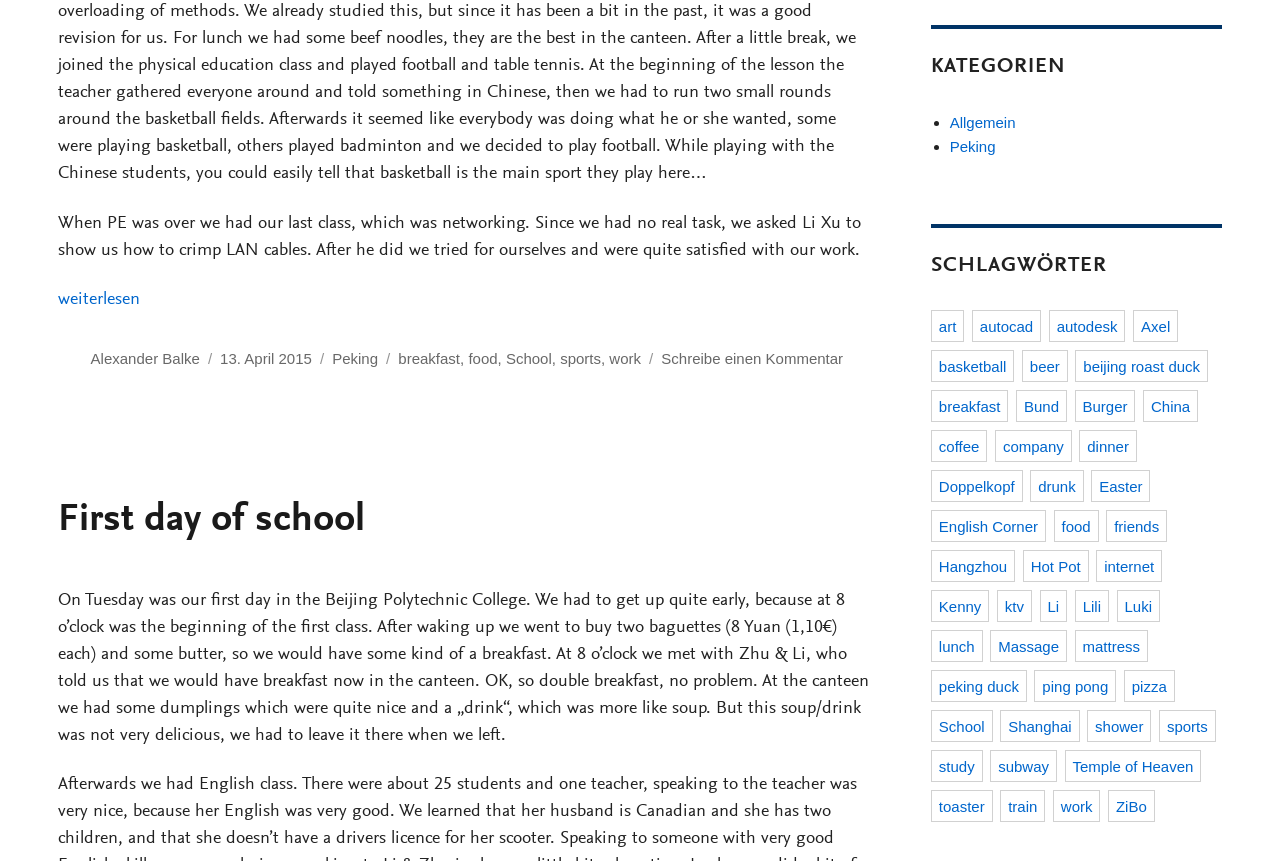Please identify the bounding box coordinates of the element I should click to complete this instruction: 'Click on the category 'Peking''. The coordinates should be given as four float numbers between 0 and 1, like this: [left, top, right, bottom].

[0.259, 0.406, 0.295, 0.426]